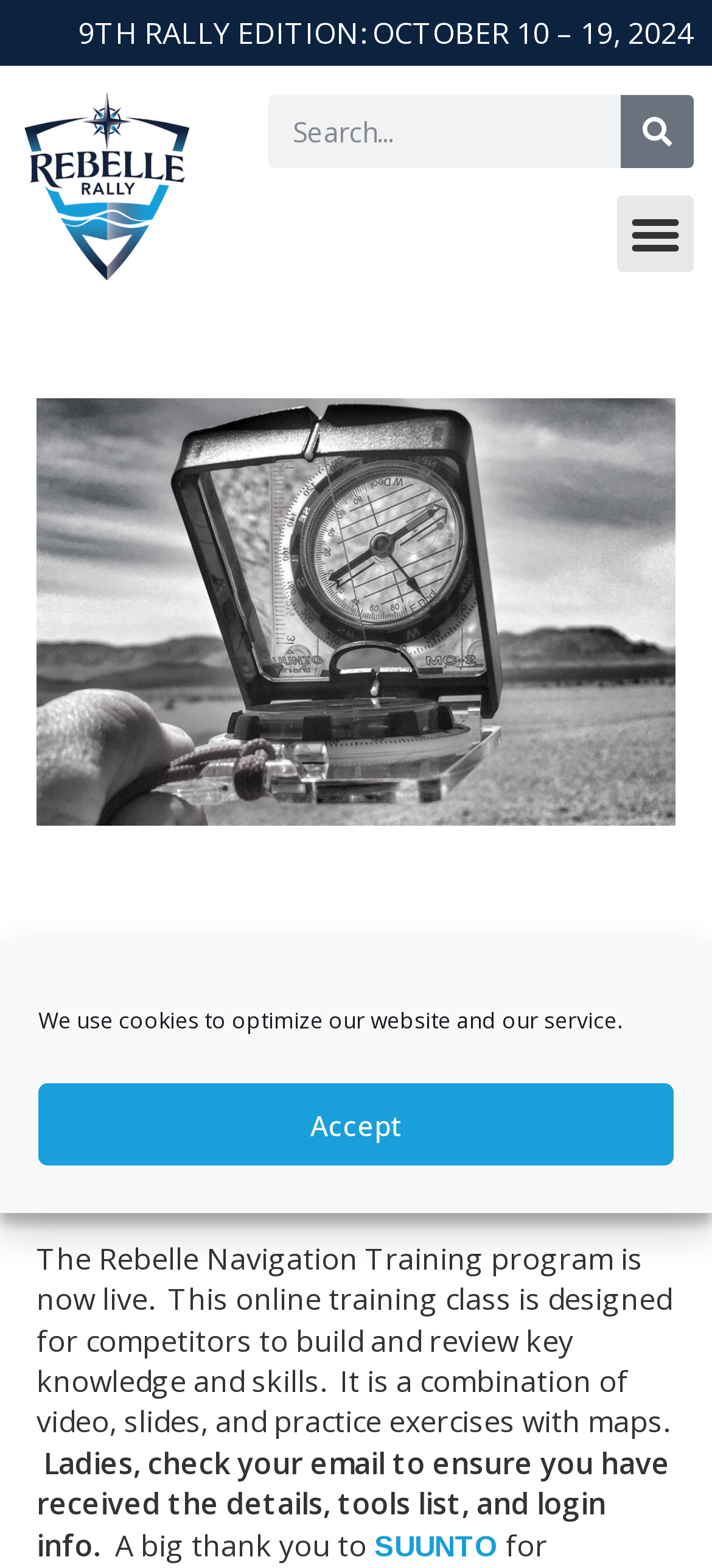What type of content is included in the Rebelle Navigation Training program?
Please answer the question with a detailed response using the information from the screenshot.

I found the answer by reading the static text element that describes the Rebelle Navigation Training program, which states that it is a combination of video, slides, and practice exercises with maps.